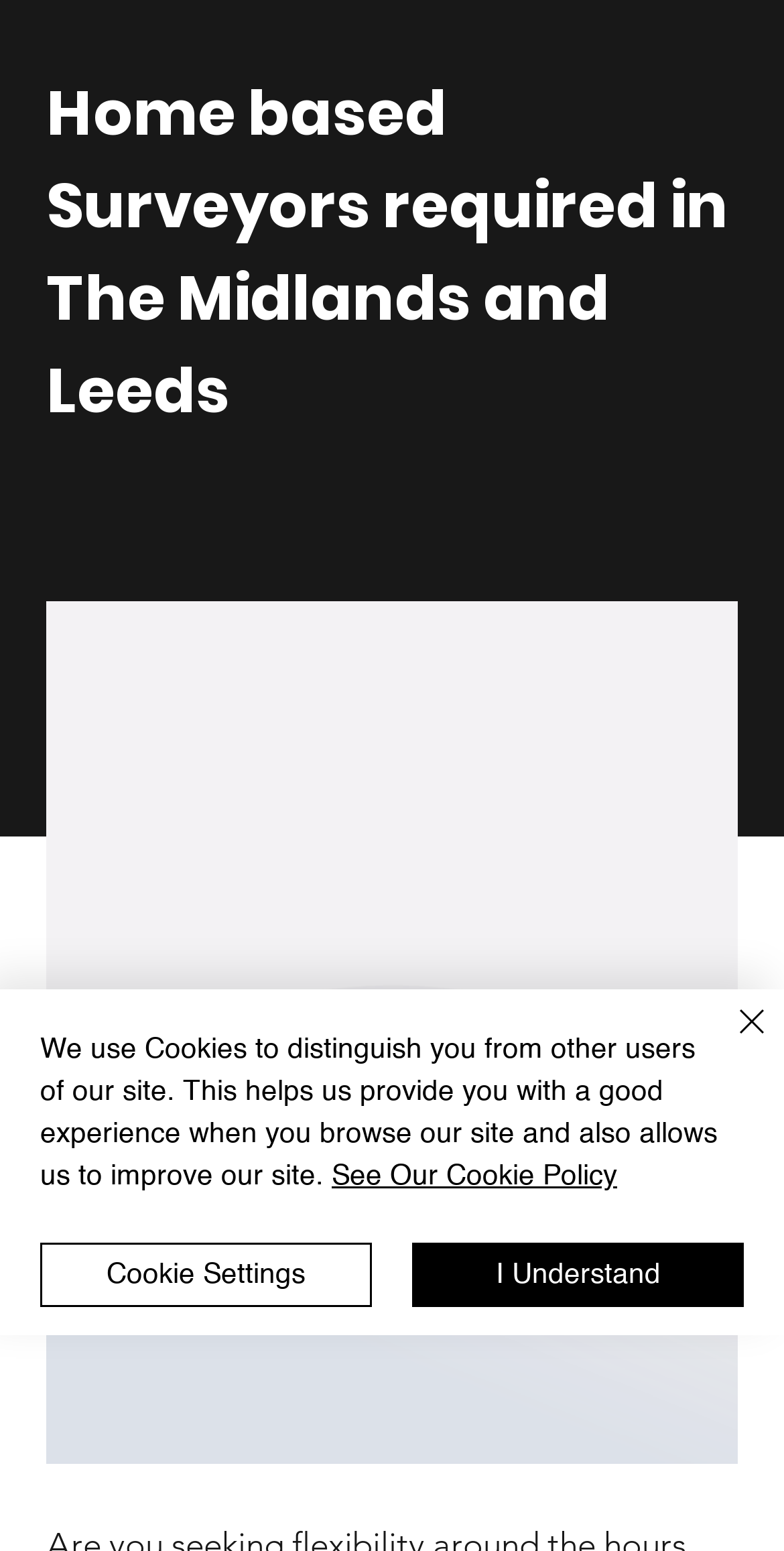Give an in-depth explanation of the webpage layout and content.

The webpage is about a job opportunity for home-based surveyors in the Midlands and Leeds. At the top, there is a heading with the same title as the webpage, taking up most of the width. 

Below the heading, there is a prominent alert message that spans the entire width, informing users about the website's cookie policy. This alert contains a link to "See Our Cookie Policy" on the left side, and two buttons, "I Understand" and "Cookie Settings", on the right side. The "Close" button is located at the top-right corner of the alert, accompanied by a small "Close" icon.

On the top-left corner, there is a button labeled "Access Angel Launcher Button" with a small icon next to it.